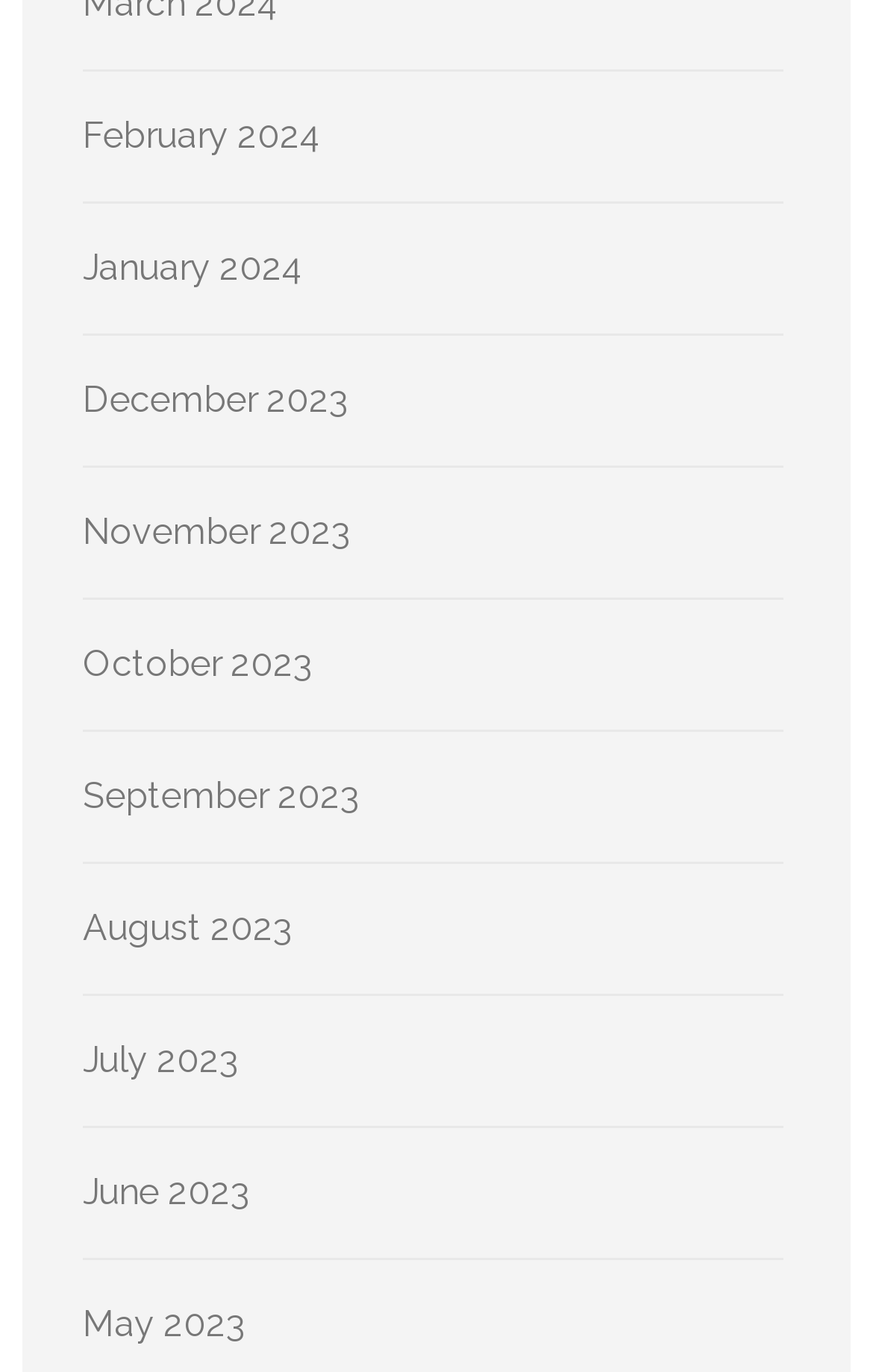Are the months listed in chronological order?
Please provide a single word or phrase as your answer based on the screenshot.

No